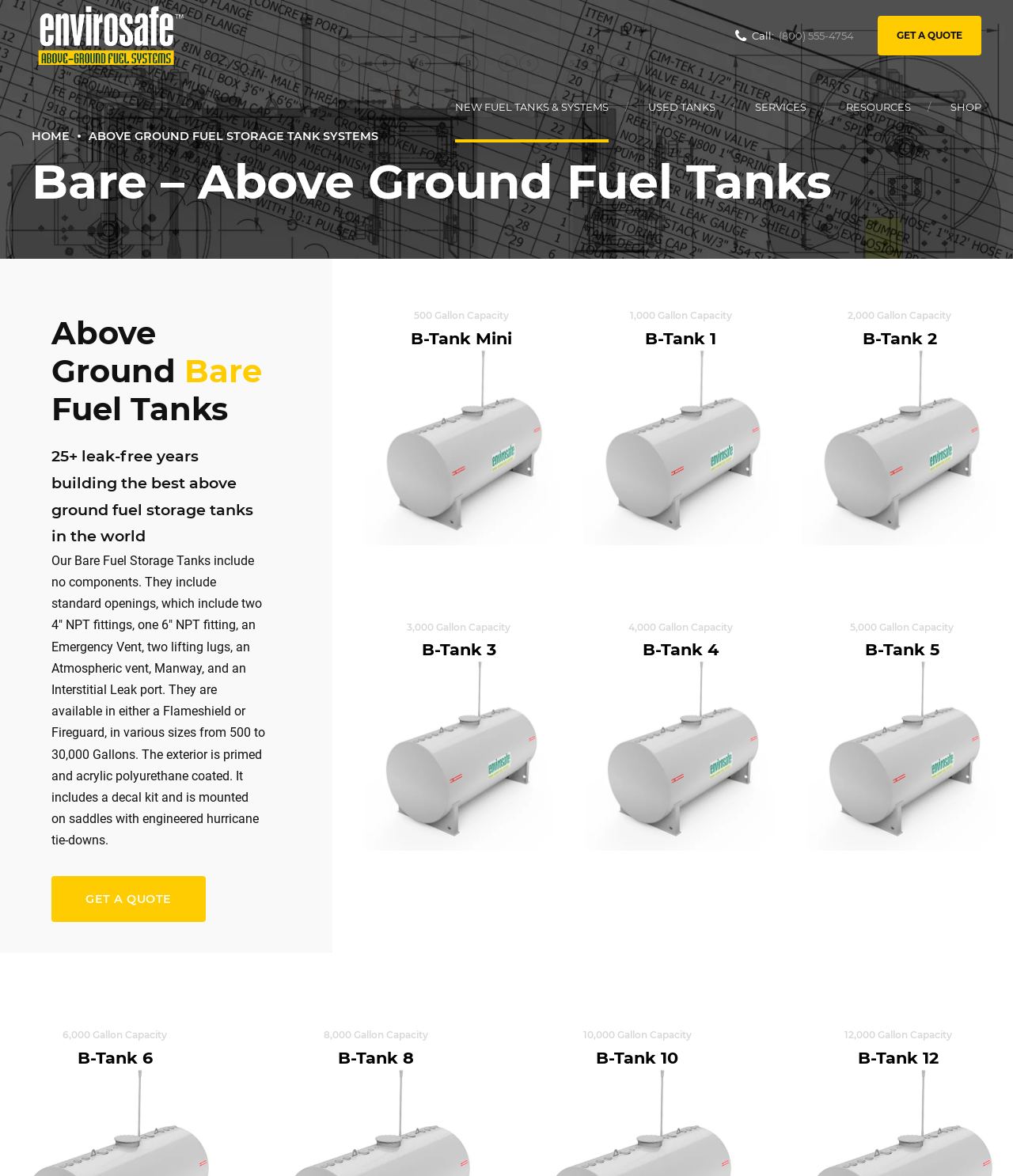What is the phone number to call for a quote?
Using the image, give a concise answer in the form of a single word or short phrase.

(800) 555-4754